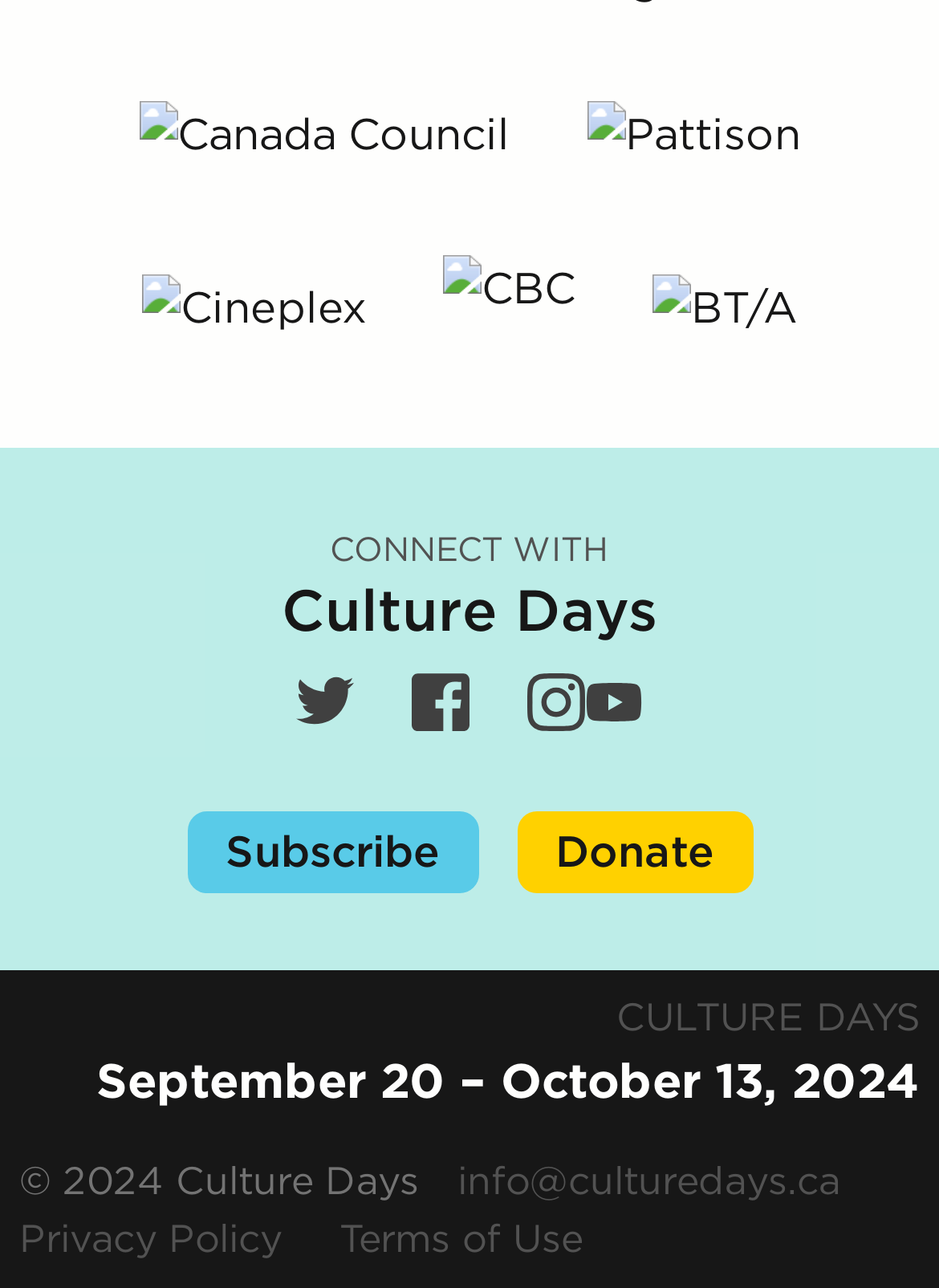What is the date range of the event?
Using the image as a reference, give an elaborate response to the question.

The webpage has a text 'September 20 – October 13, 2024' which appears to be the date range of the event, as it is placed below the 'CULTURE DAYS' text.